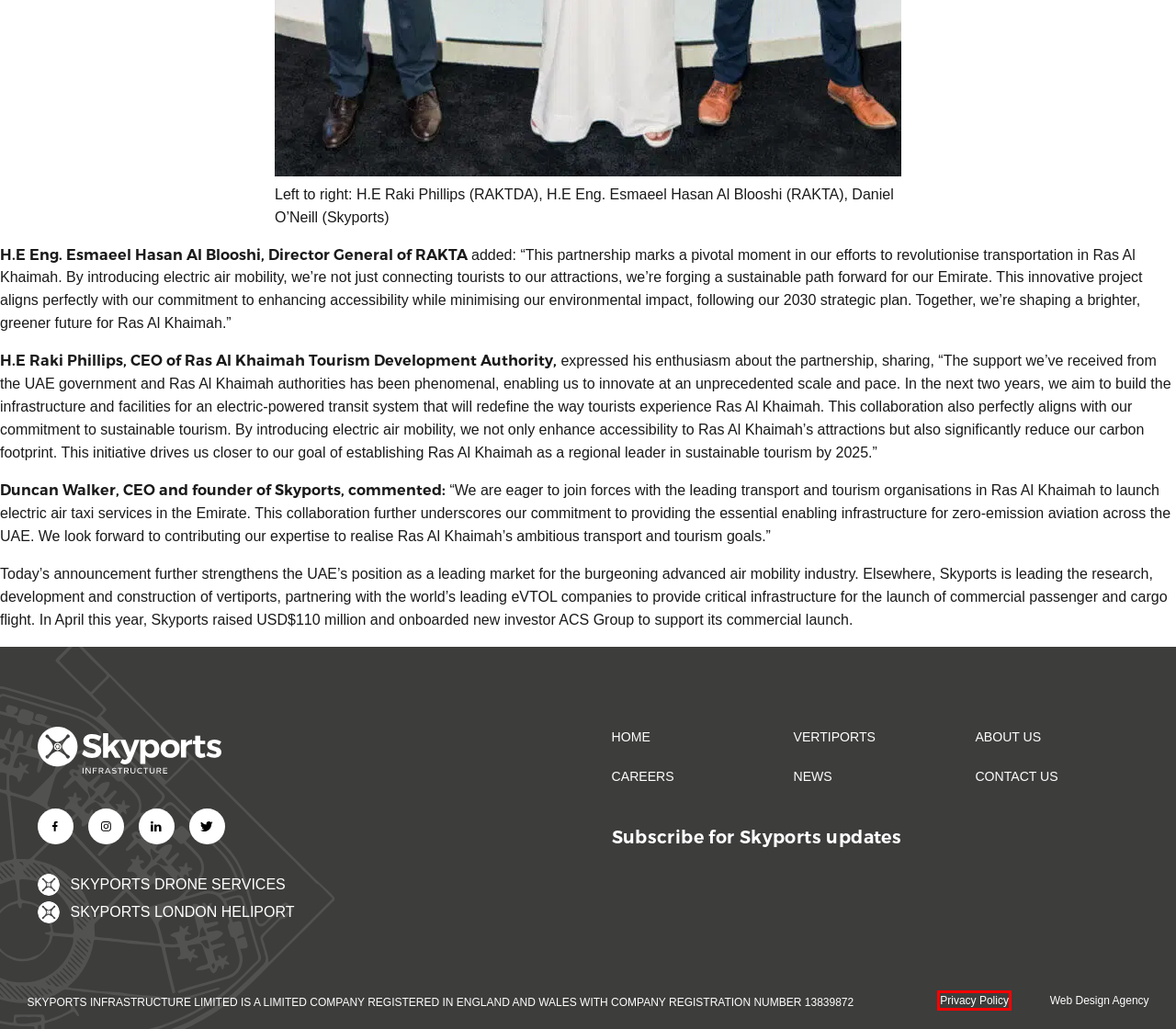Given a screenshot of a webpage with a red rectangle bounding box around a UI element, select the best matching webpage description for the new webpage that appears after clicking the highlighted element. The candidate descriptions are:
A. Contact Us | Skyports Infrastructure
B. About Us | Skyports Infrastructure
C. Privacy Policy | Skyports Infrastructure
D. Skyports - Current Openings
E. Skyports Drone Services | Expert Drone Operations
F. Vertiports | Skyports Infrastructure
G. Skyports - Infrastructure for Advanced Air Mobility
H. Home • Heliports

C